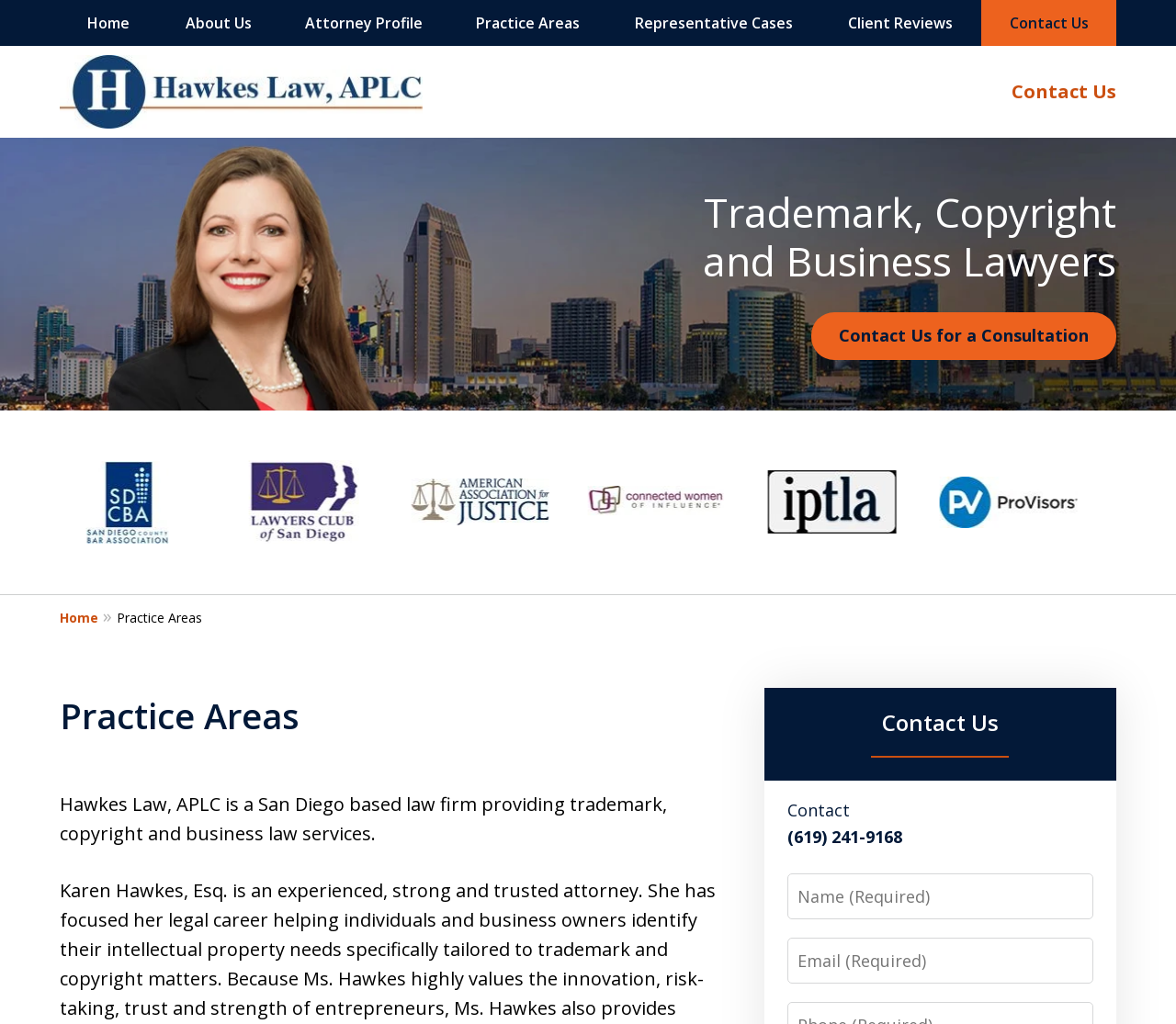Locate the bounding box coordinates of the element that should be clicked to fulfill the instruction: "Click Contact Us".

[0.86, 0.077, 0.949, 0.101]